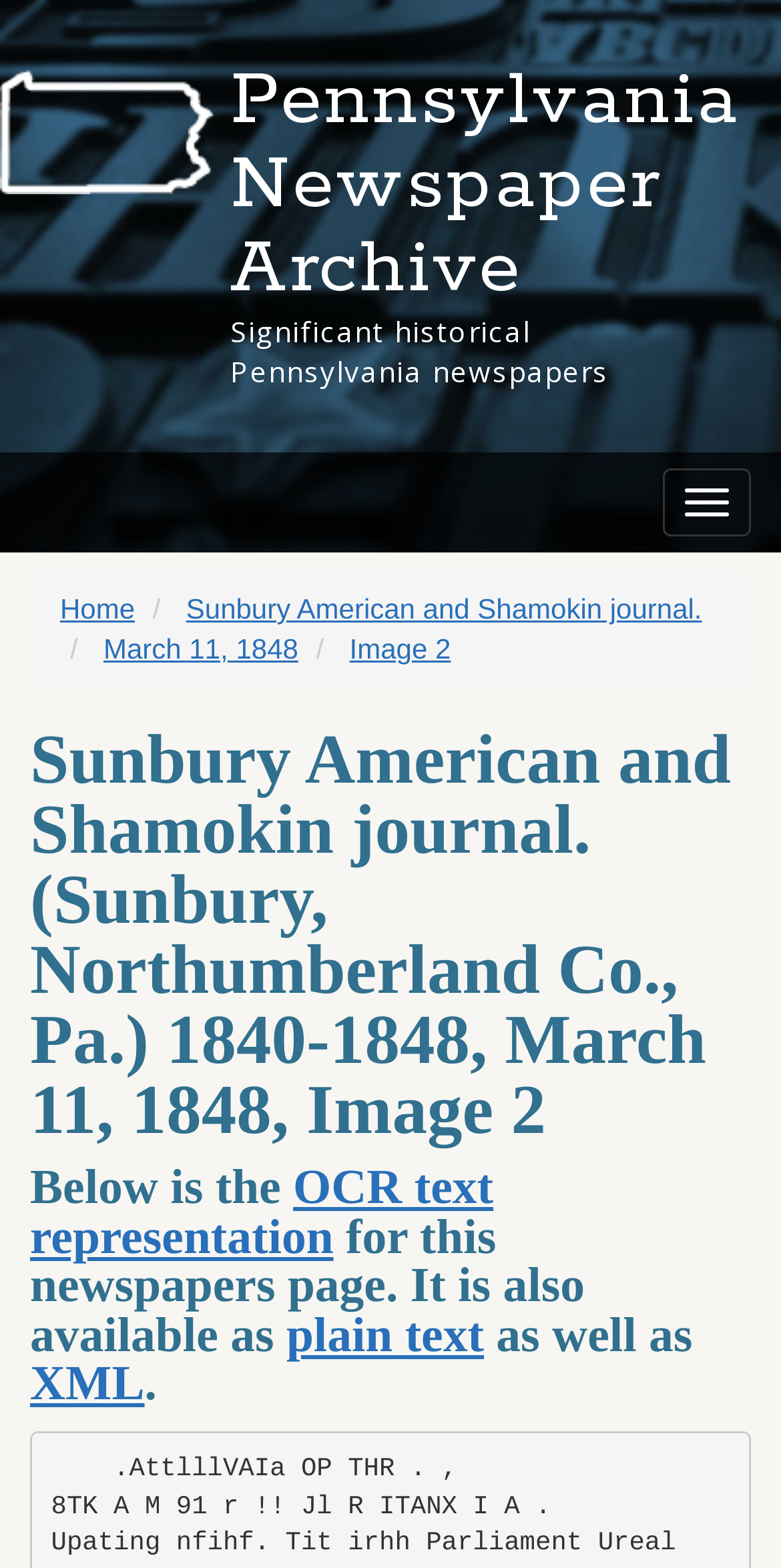Provide a brief response in the form of a single word or phrase:
What is the name of the newspaper?

Sunbury American and Shamokin journal